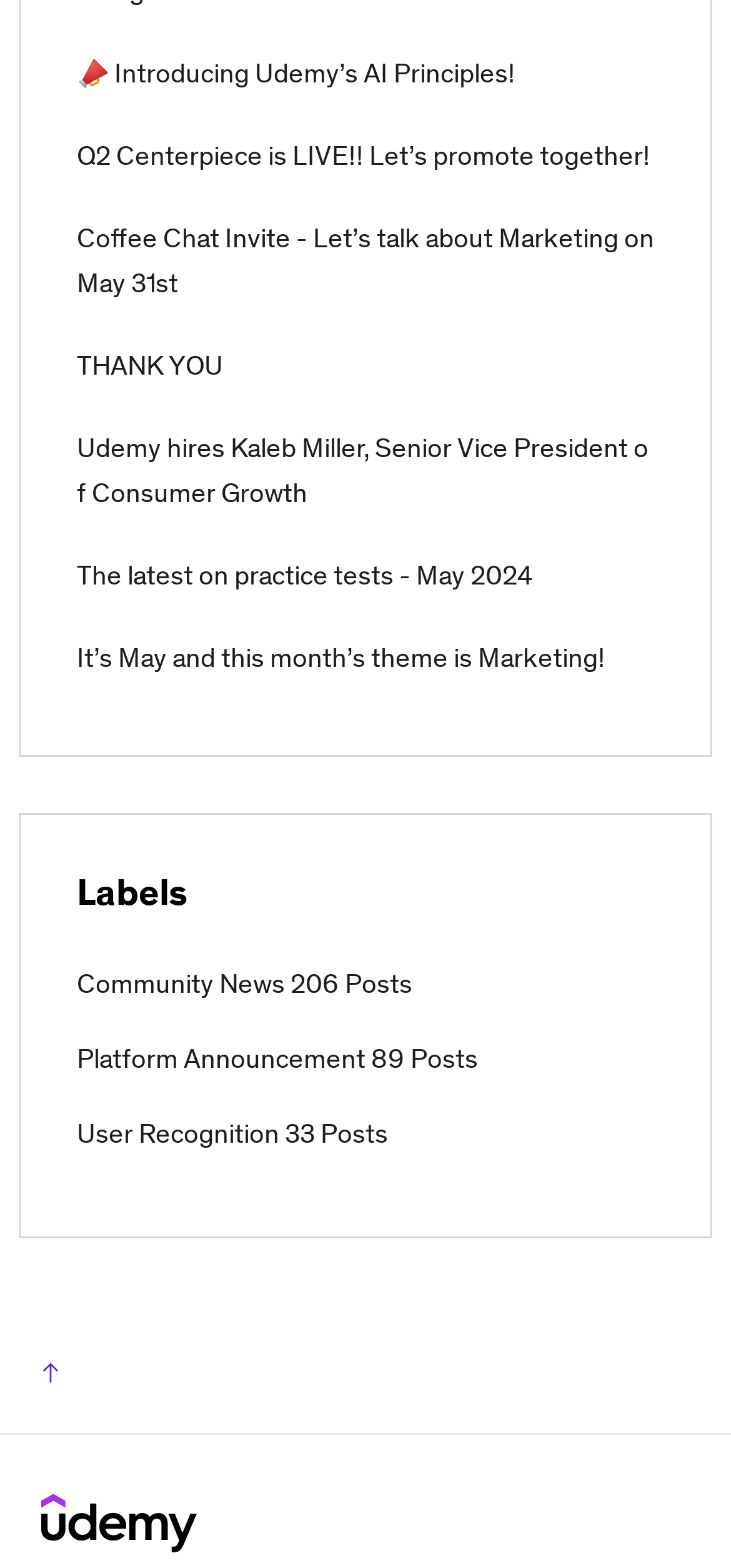Answer the question using only one word or a concise phrase: What is the theme of May?

Marketing